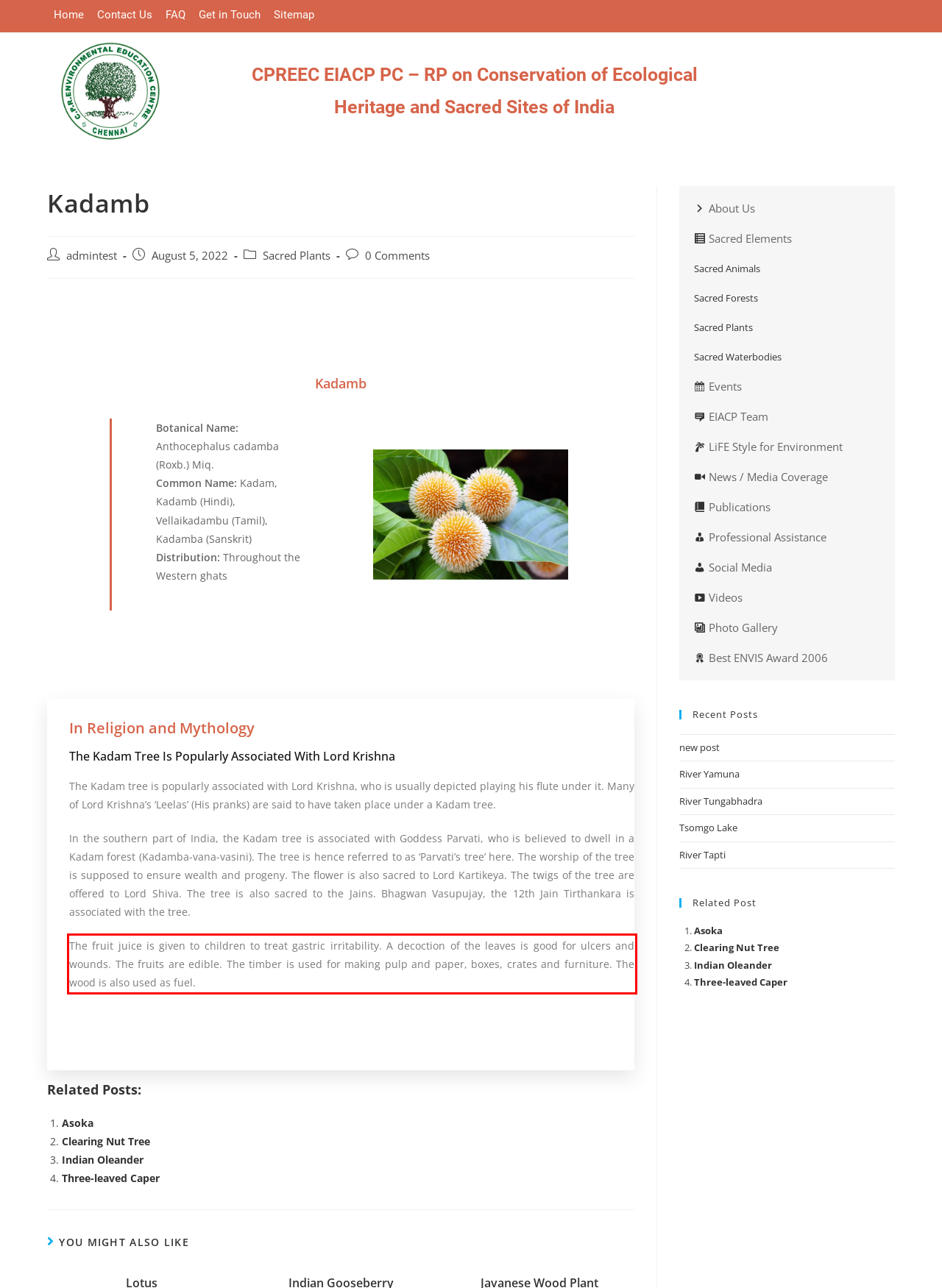Please take the screenshot of the webpage, find the red bounding box, and generate the text content that is within this red bounding box.

The fruit juice is given to children to treat gastric irritability. A decoction of the leaves is good for ulcers and wounds. The fruits are edible. The timber is used for making pulp and paper, boxes, crates and furniture. The wood is also used as fuel.